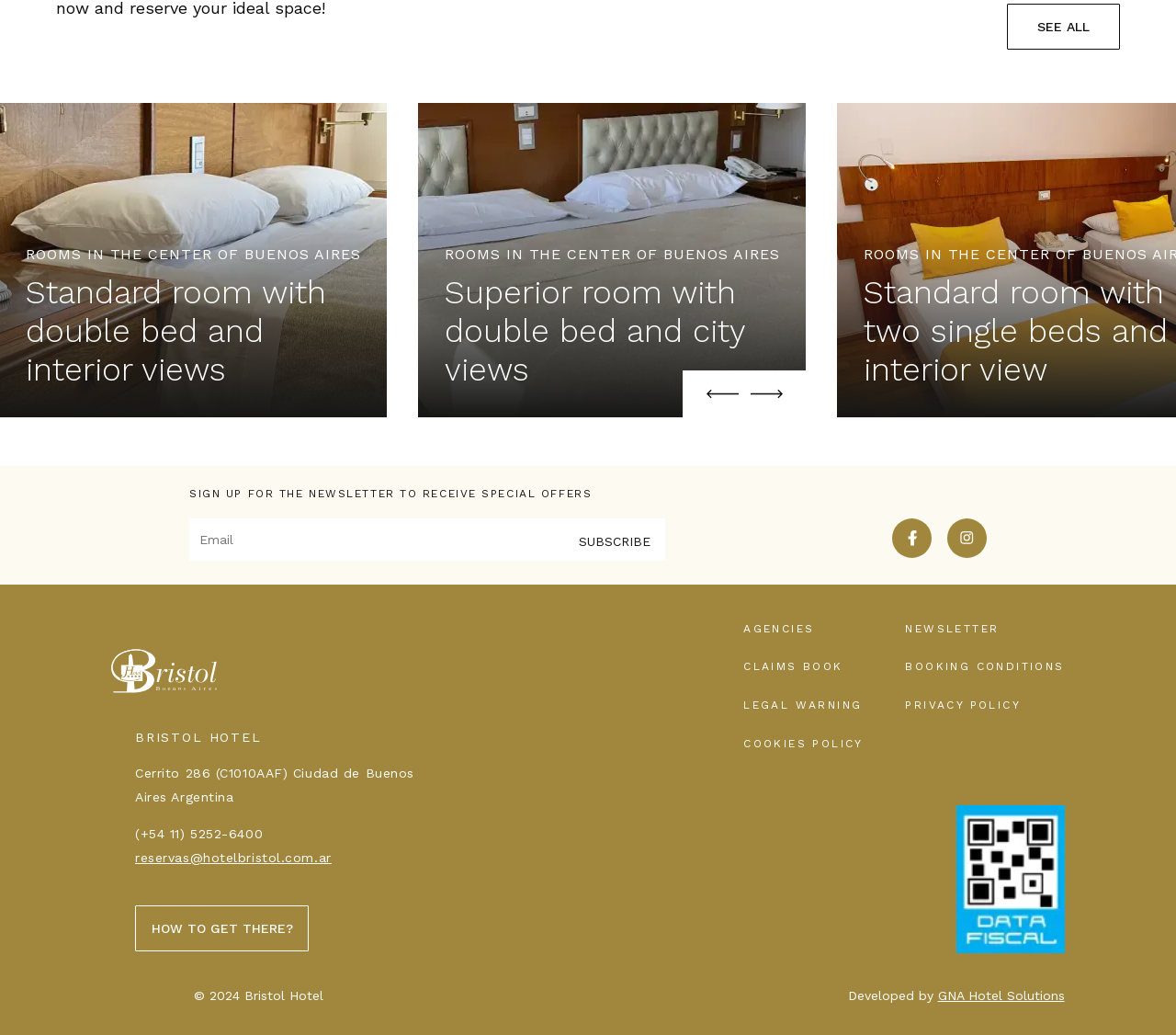Determine the bounding box coordinates of the region that needs to be clicked to achieve the task: "View Superior room with double bed and city views".

[0.355, 0.099, 0.712, 0.403]